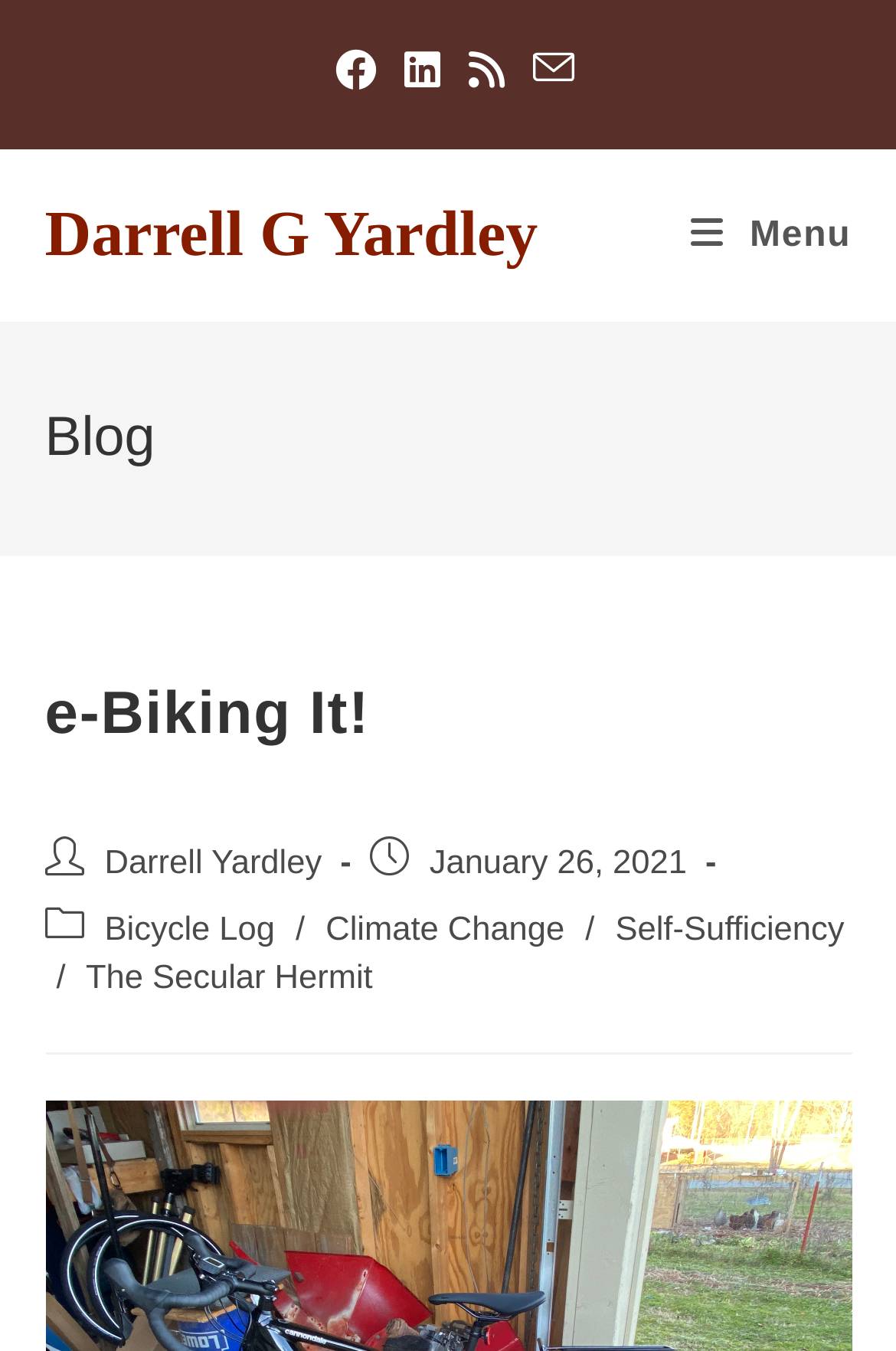Find the bounding box coordinates for the UI element that matches this description: "The Secular Hermit".

[0.096, 0.712, 0.416, 0.739]